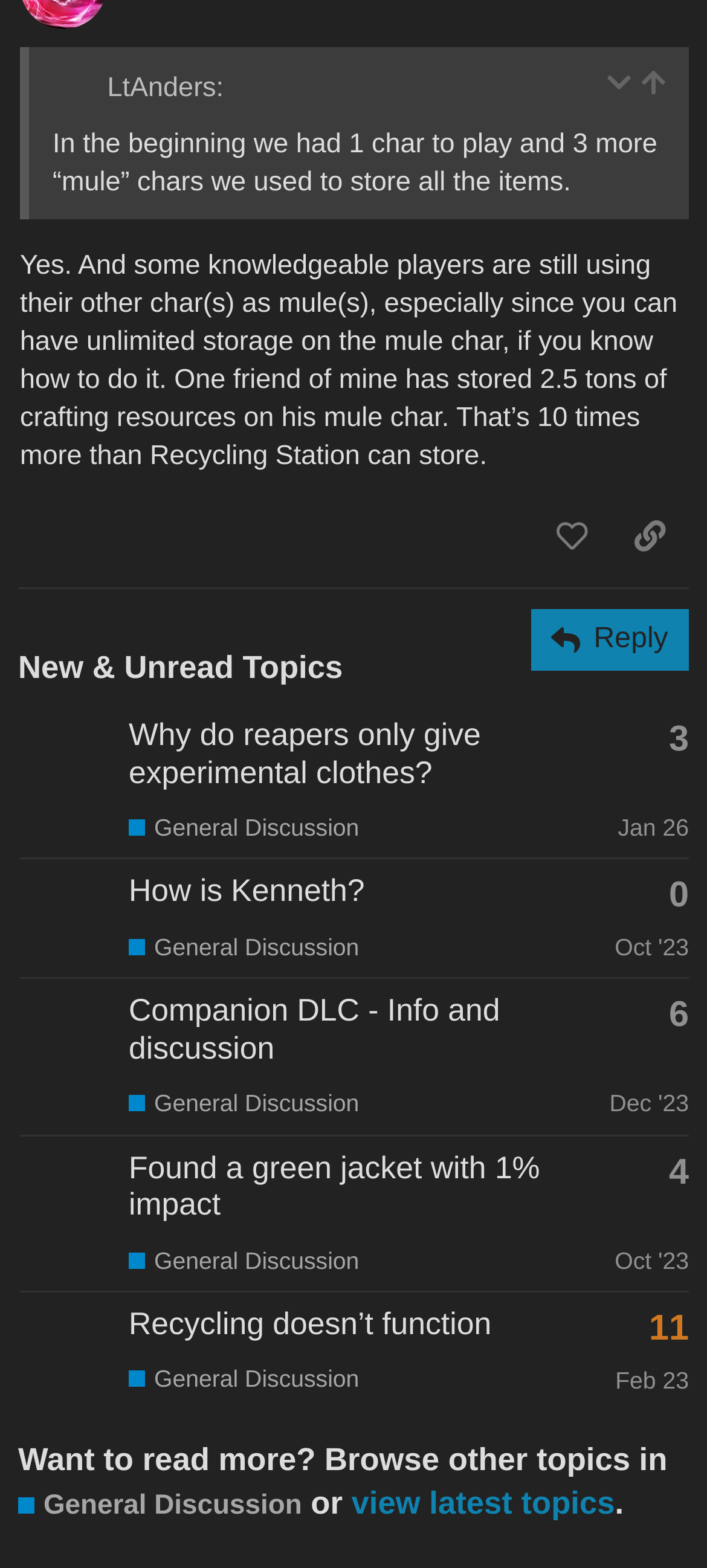How many topics are listed in the 'New & Unread Topics' section?
By examining the image, provide a one-word or phrase answer.

4